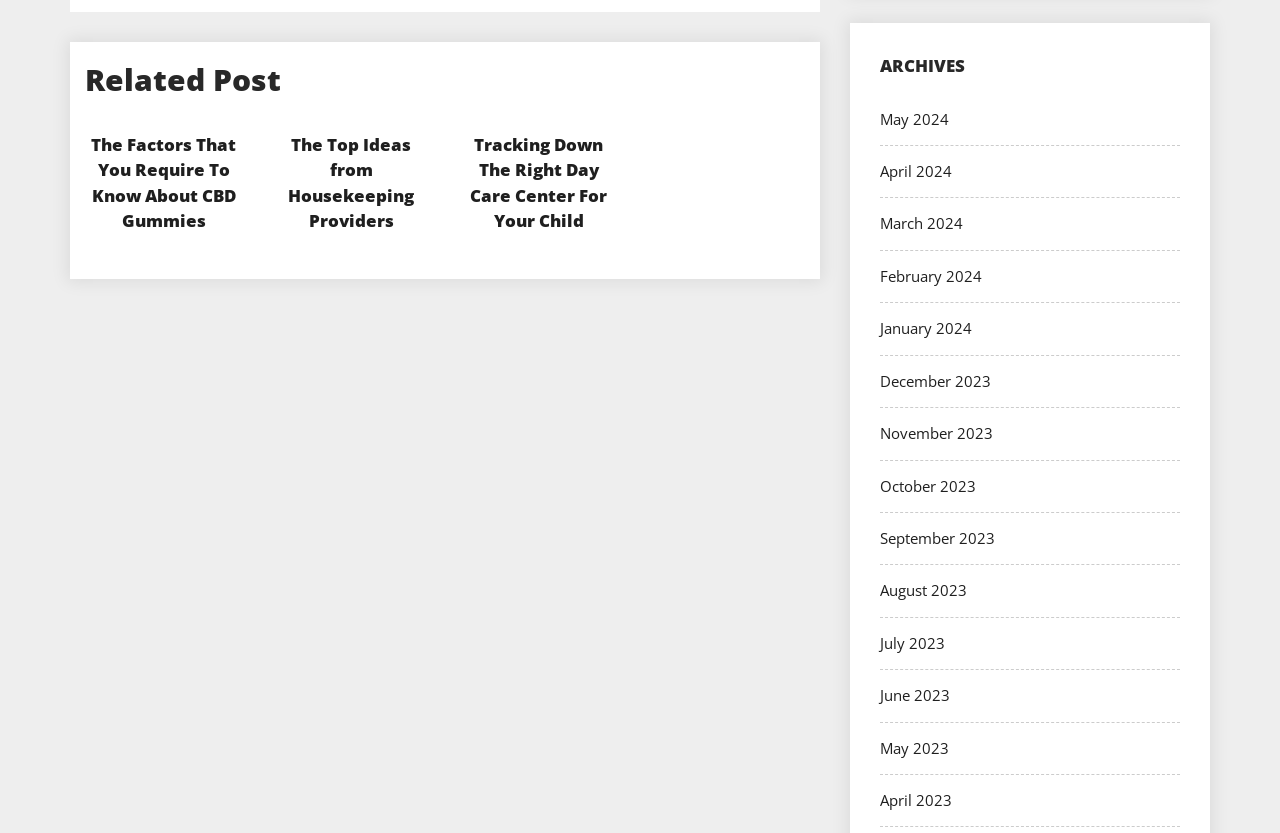Determine the bounding box for the UI element described here: "November 2023".

[0.688, 0.508, 0.776, 0.532]